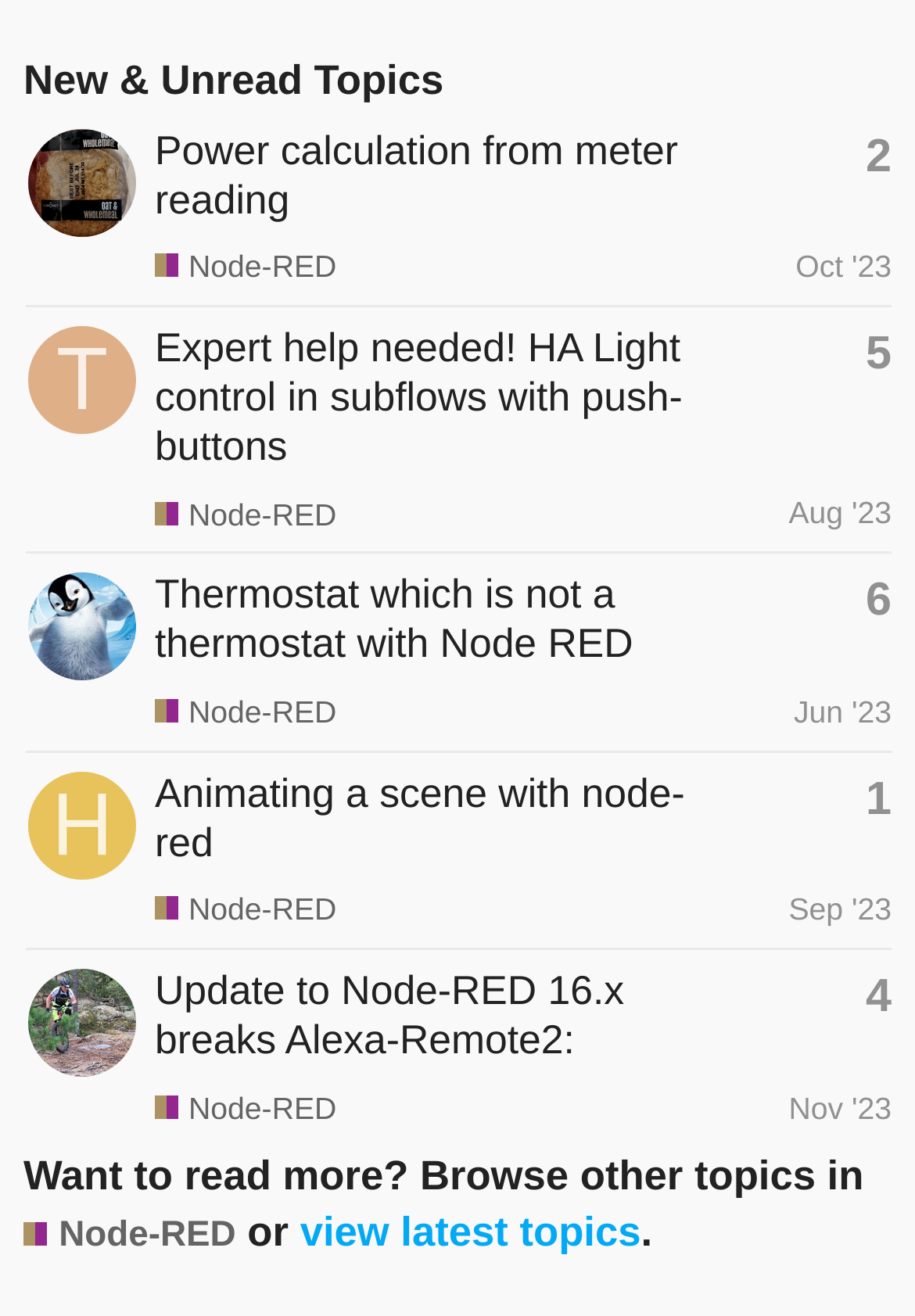Identify the bounding box coordinates of the clickable region required to complete the instruction: "View topic 'Update to Node-RED 16.x breaks Alexa-Remote2:'". The coordinates should be given as four float numbers within the range of 0 and 1, i.e., [left, top, right, bottom].

[0.027, 0.722, 0.974, 0.871]